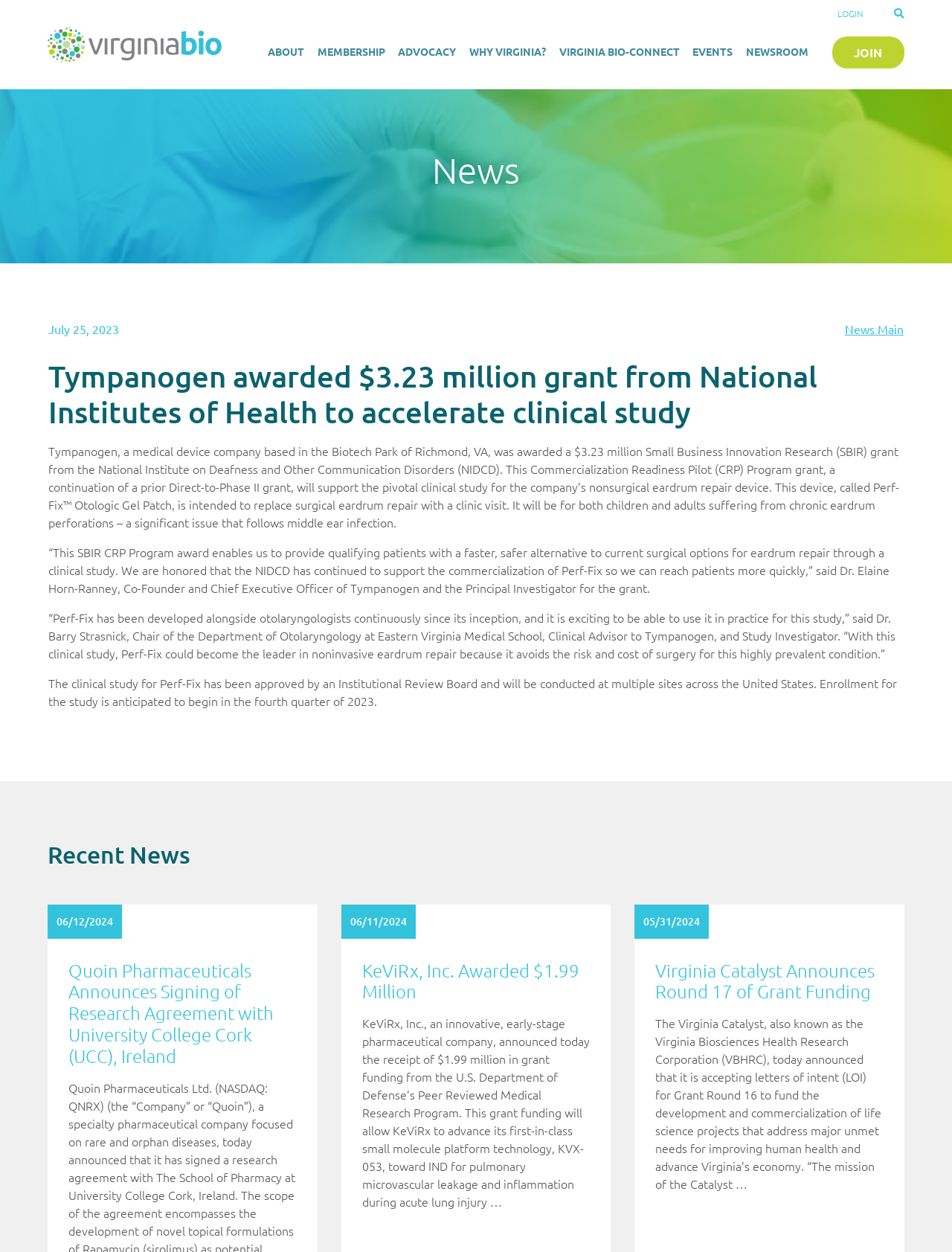Please provide a detailed answer to the question below by examining the image:
What is the company awarded a $3.23 million grant?

The answer can be found in the article section of the webpage, where it is stated that 'Tympanogen, a medical device company based in the Biotech Park of Richmond, VA, was awarded a $3.23 million Small Business Innovation Research (SBIR) grant from the National Institute on Deafness and Other Communication Disorders (NIDCD).'